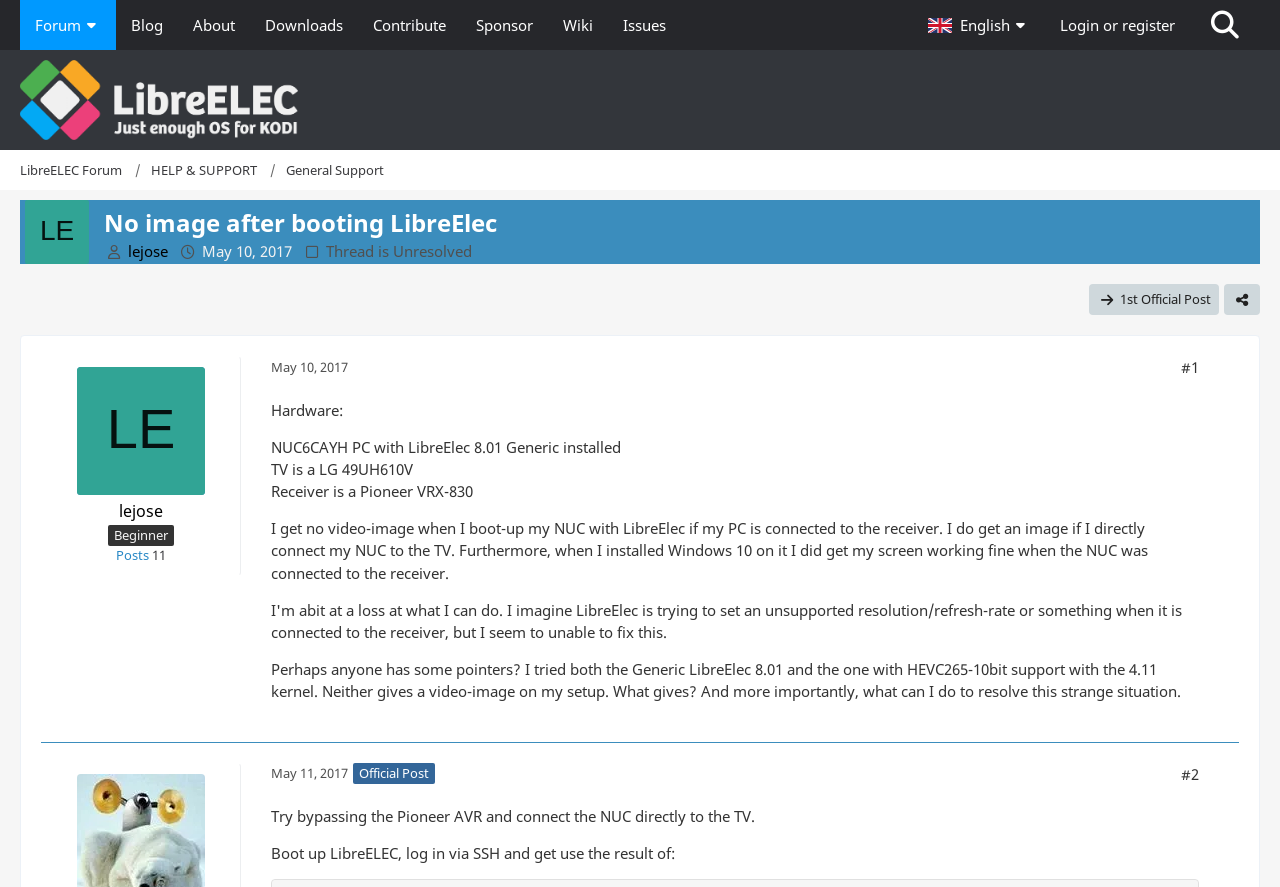What is the type of PC mentioned in the thread?
Please answer the question with a detailed and comprehensive explanation.

I determined the type of PC mentioned in the thread by reading the static text element with the text 'Hardware: NUC6CAYH PC with LibreElec 8.01 Generic installed' which has a bounding box coordinate of [0.212, 0.45, 0.268, 0.473]. This element is part of the thread's content and specifically mentions the type of PC being discussed.